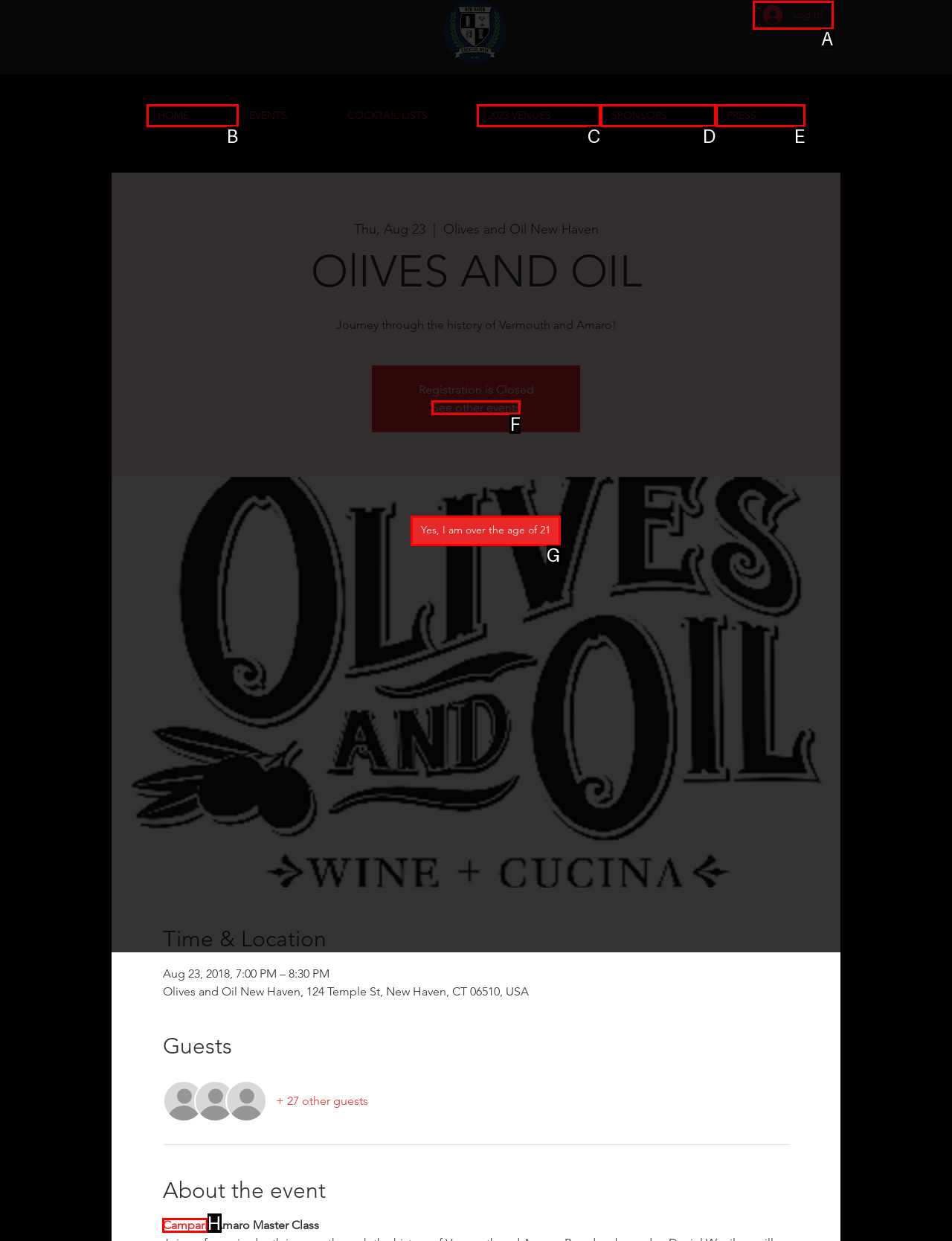Identify the correct UI element to click for this instruction: Learn about the Amaro Master Class
Respond with the appropriate option's letter from the provided choices directly.

H